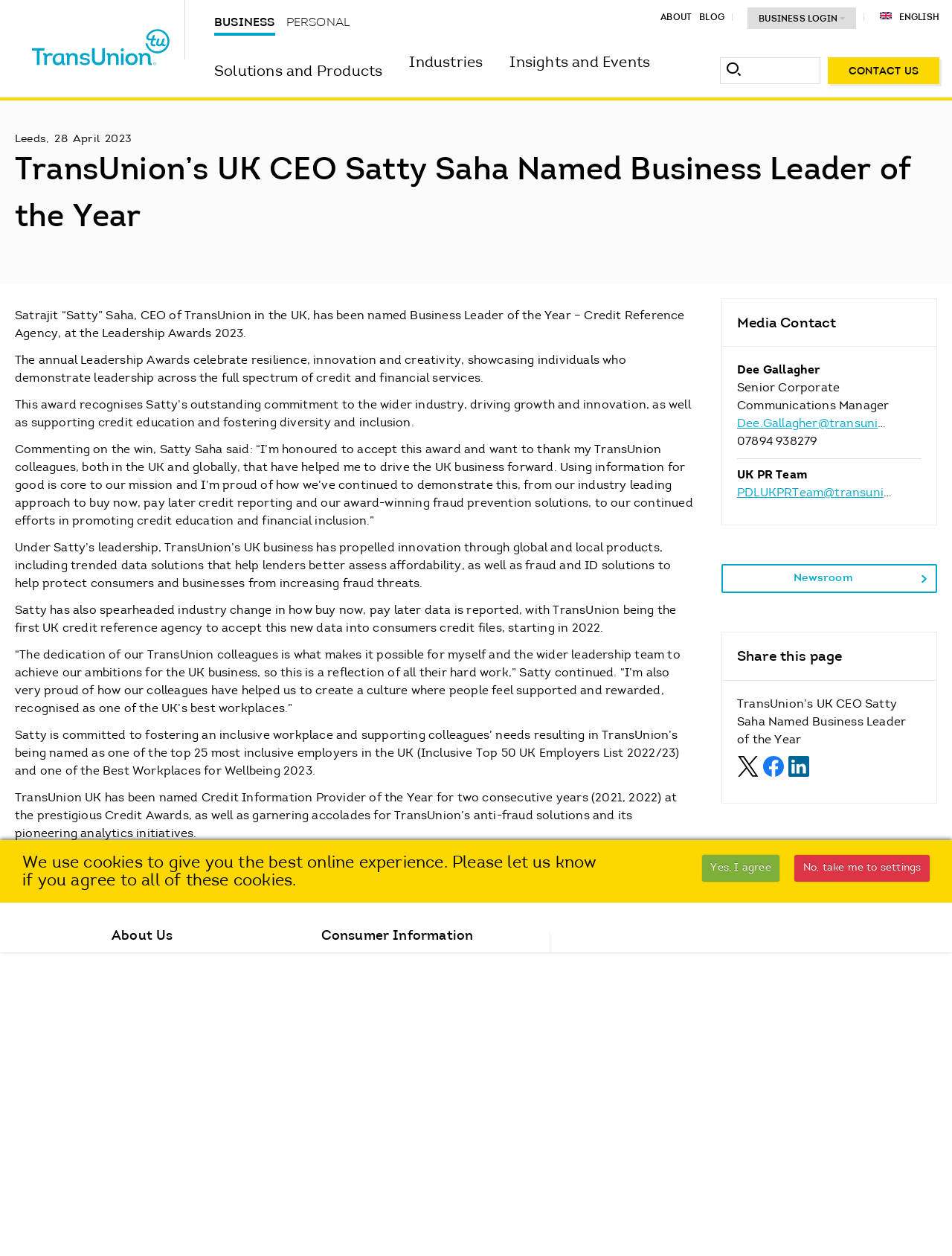What is the main heading displayed on the webpage? Please provide the text.

TransUnion’s UK CEO Satty Saha Named Business Leader of the Year